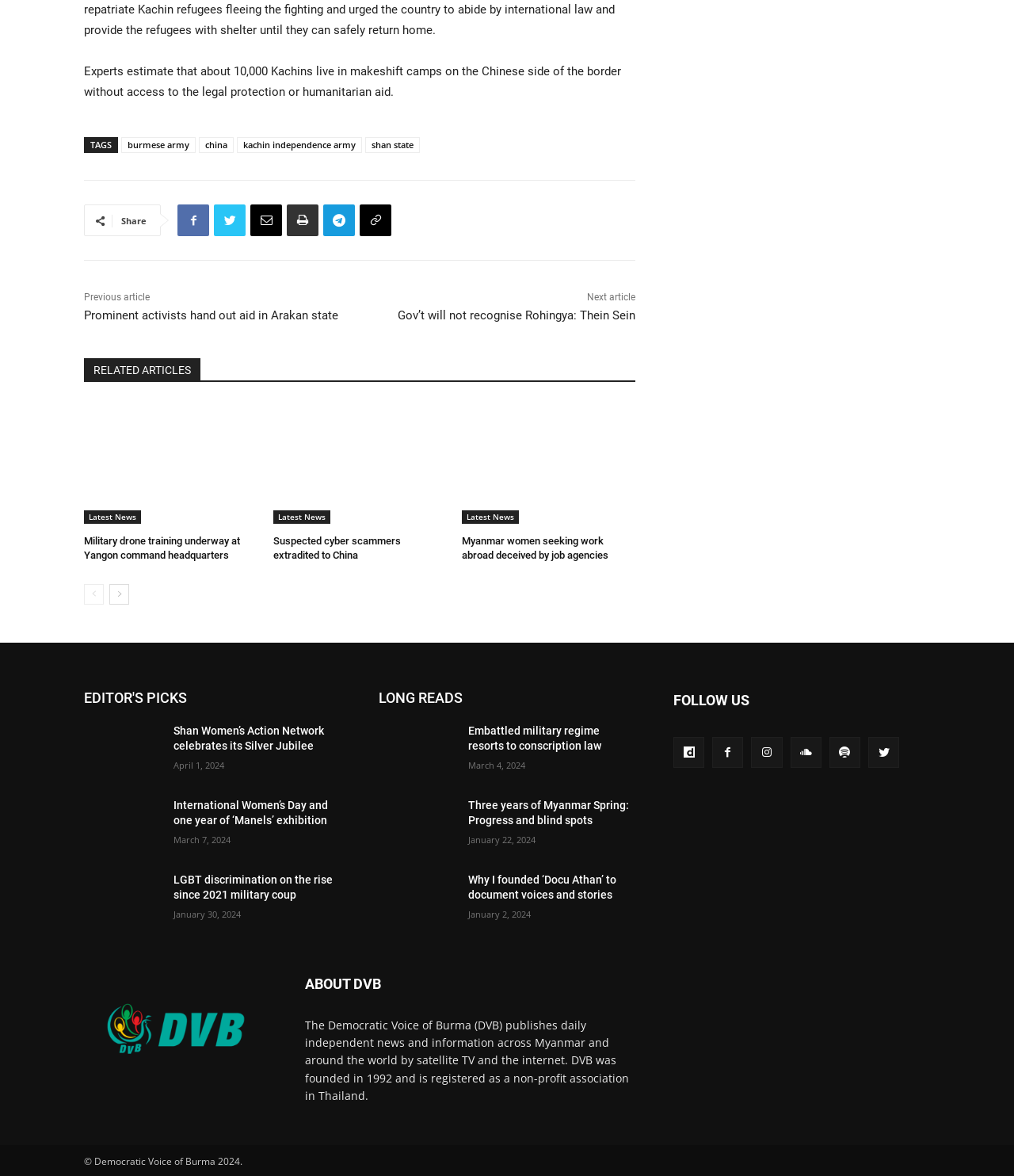How many 'Editor's Picks' articles are listed?
Look at the screenshot and respond with a single word or phrase.

3